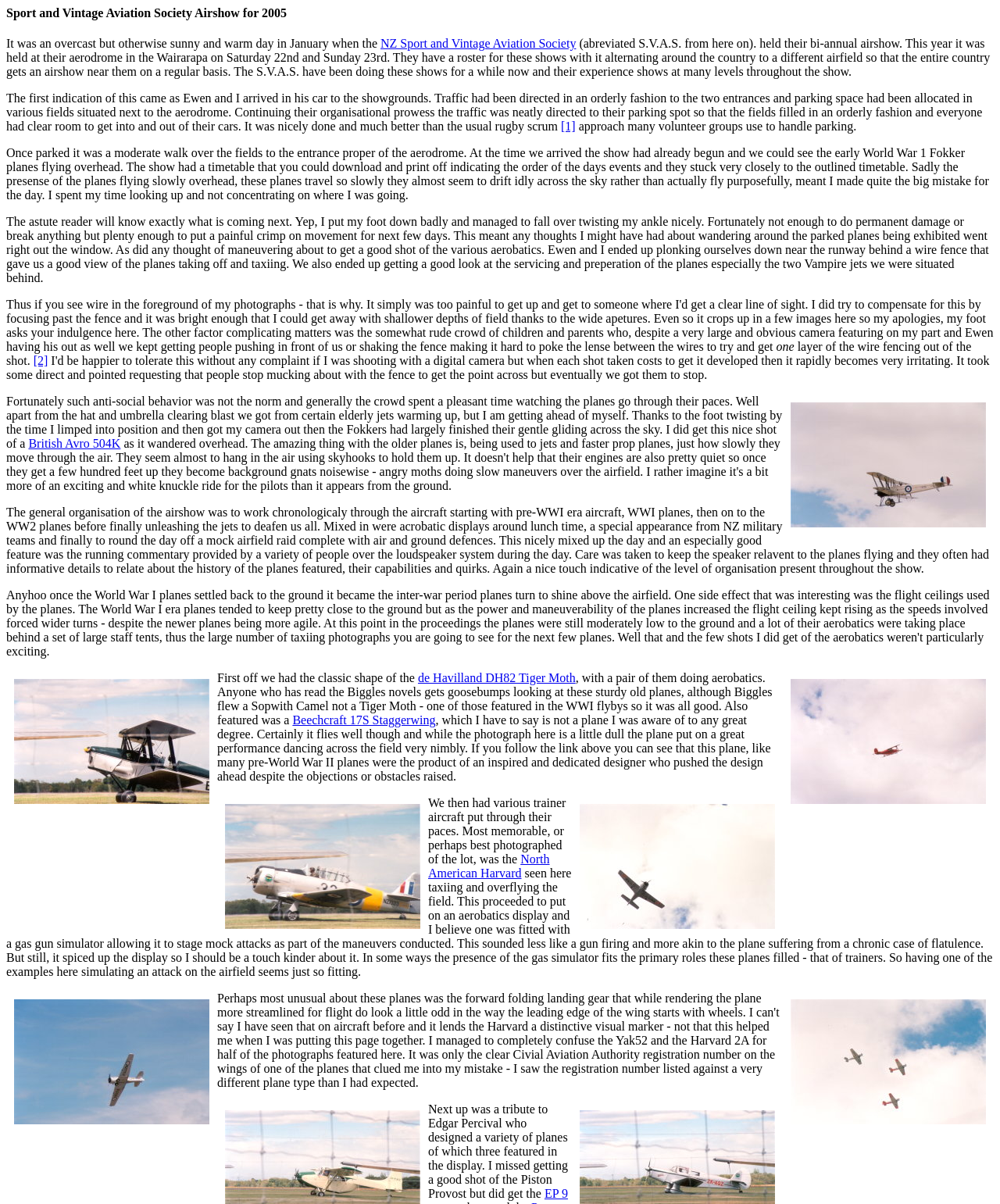Locate the UI element described by British Avro 504K in the provided webpage screenshot. Return the bounding box coordinates in the format (top-left x, top-left y, bottom-right x, bottom-right y), ensuring all values are between 0 and 1.

[0.028, 0.363, 0.121, 0.374]